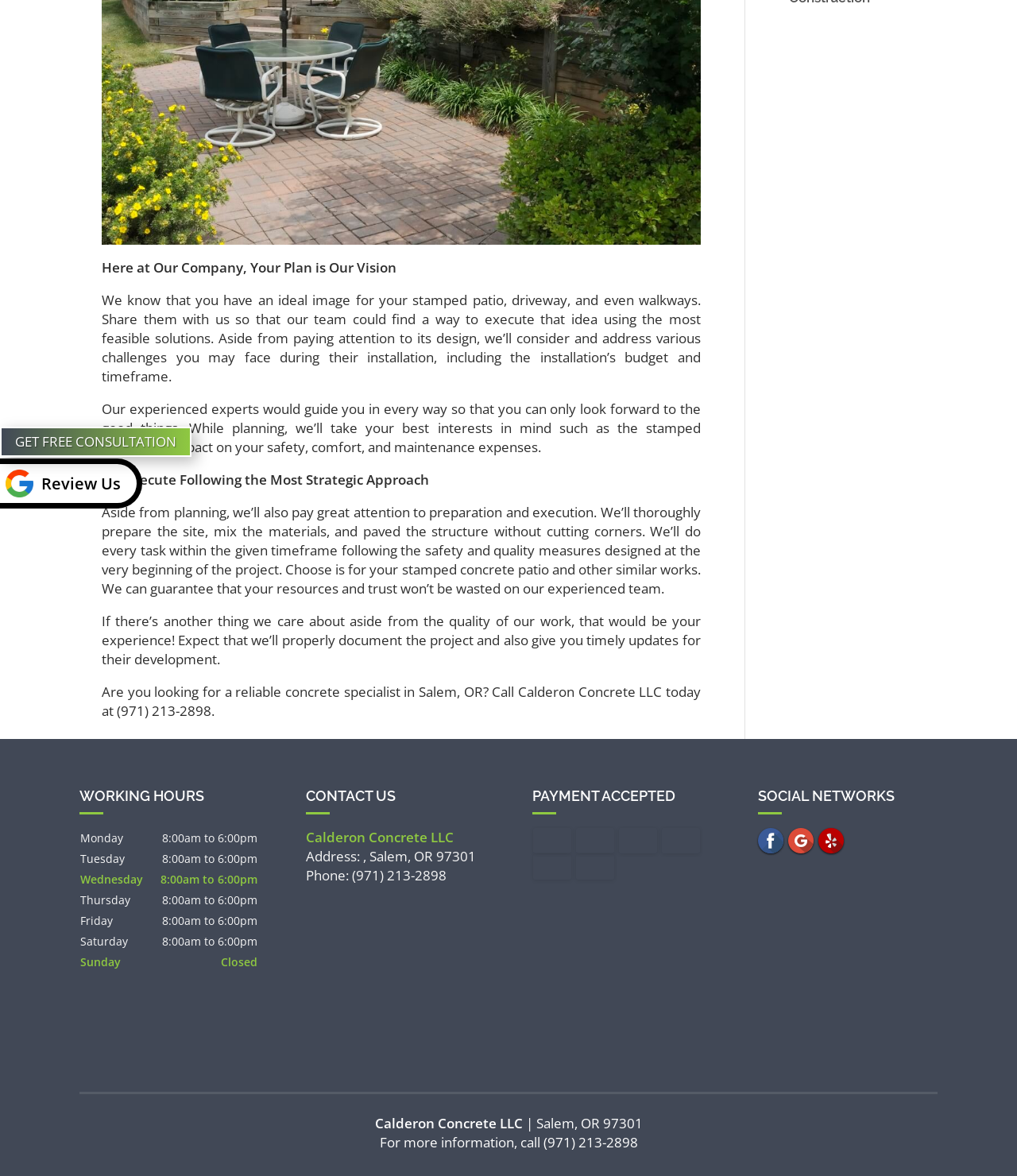Bounding box coordinates are given in the format (top-left x, top-left y, bottom-right x, bottom-right y). All values should be floating point numbers between 0 and 1. Provide the bounding box coordinate for the UI element described as: Get Free Consultation

[0.0, 0.363, 0.188, 0.389]